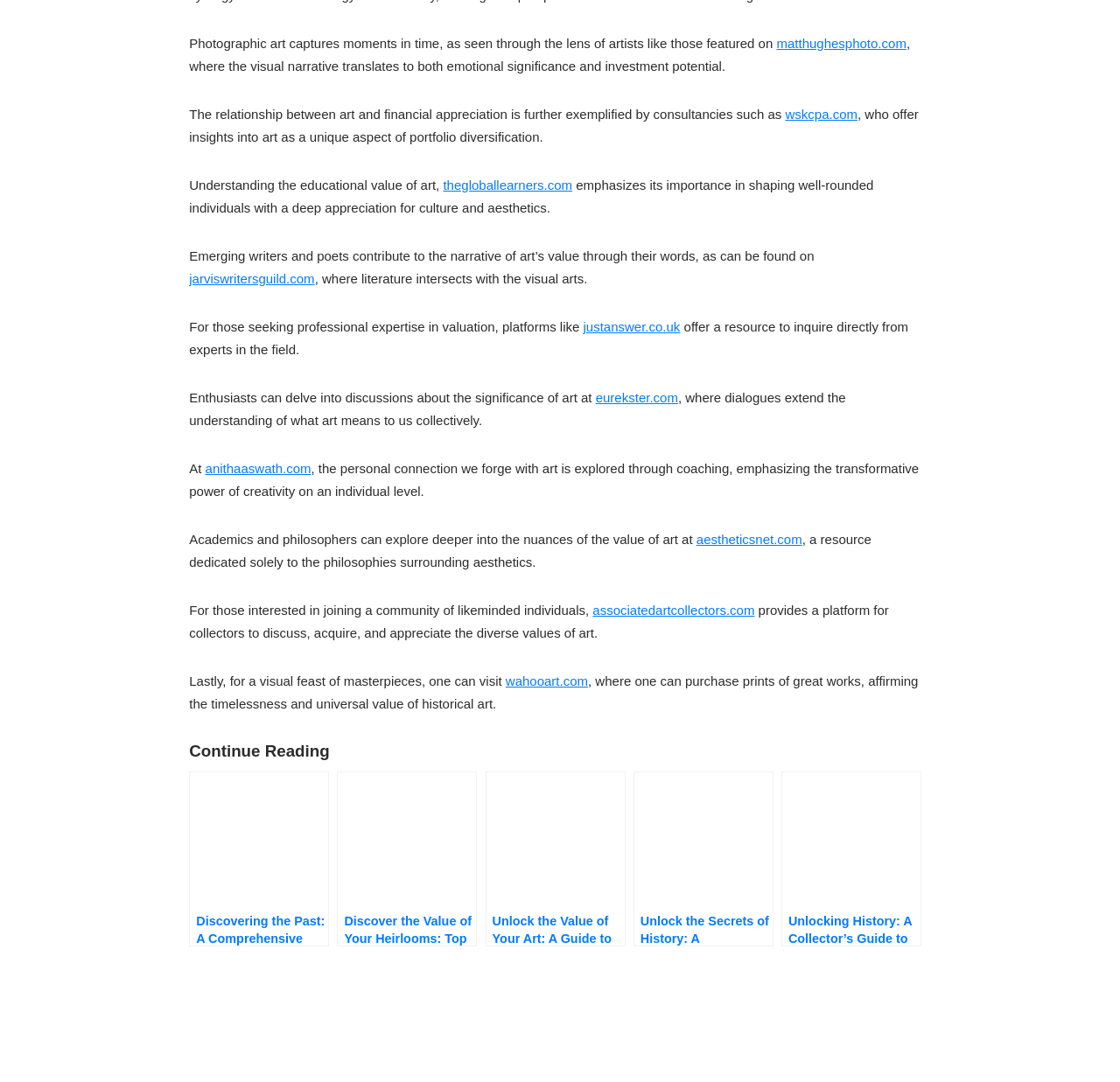Determine the bounding box coordinates for the clickable element required to fulfill the instruction: "delve into discussions about the significance of art at eurekster.com". Provide the coordinates as four float numbers between 0 and 1, i.e., [left, top, right, bottom].

[0.532, 0.361, 0.605, 0.375]